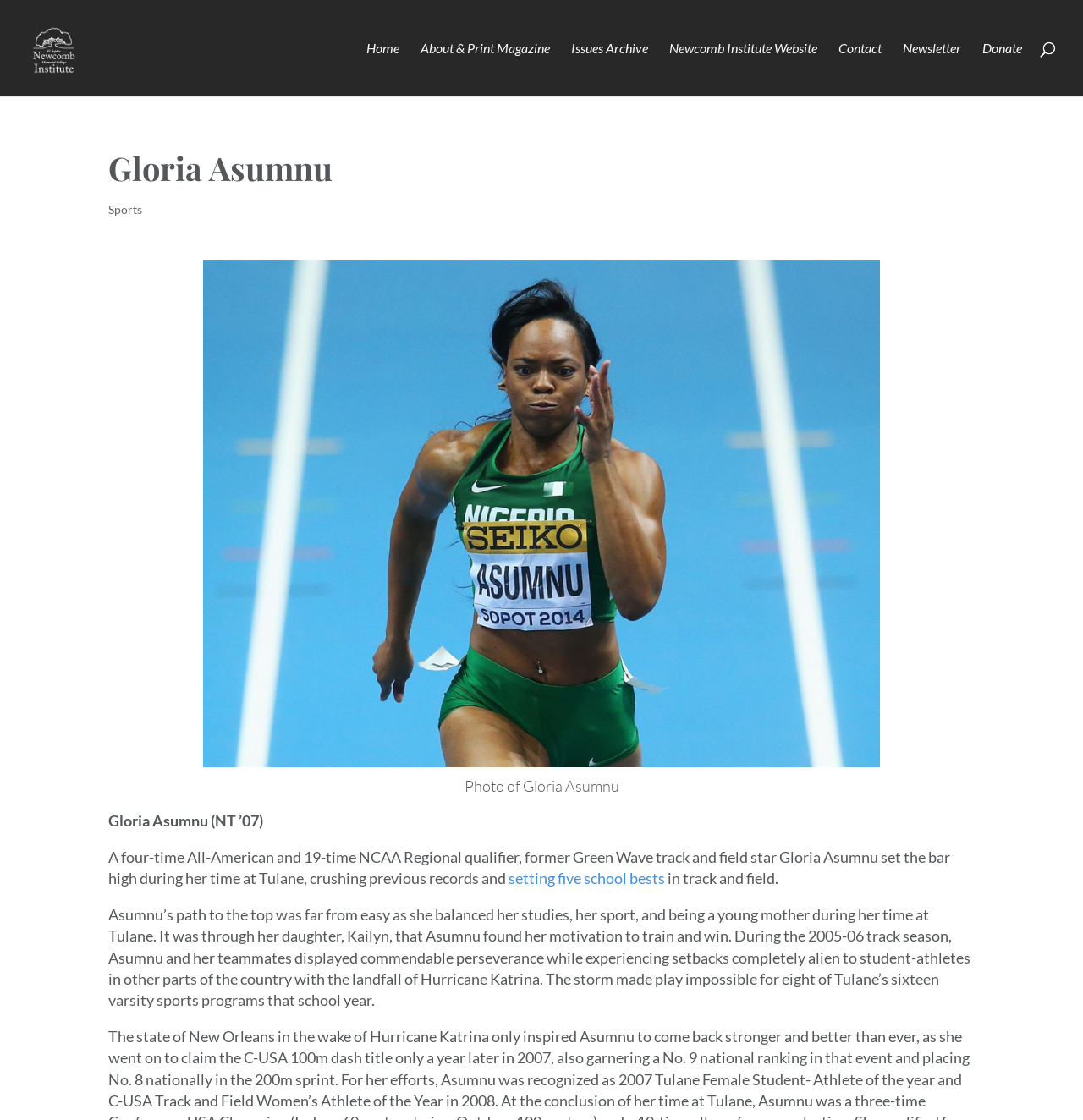Specify the bounding box coordinates of the region I need to click to perform the following instruction: "Learn more about setting five school bests". The coordinates must be four float numbers in the range of 0 to 1, i.e., [left, top, right, bottom].

[0.47, 0.776, 0.614, 0.792]